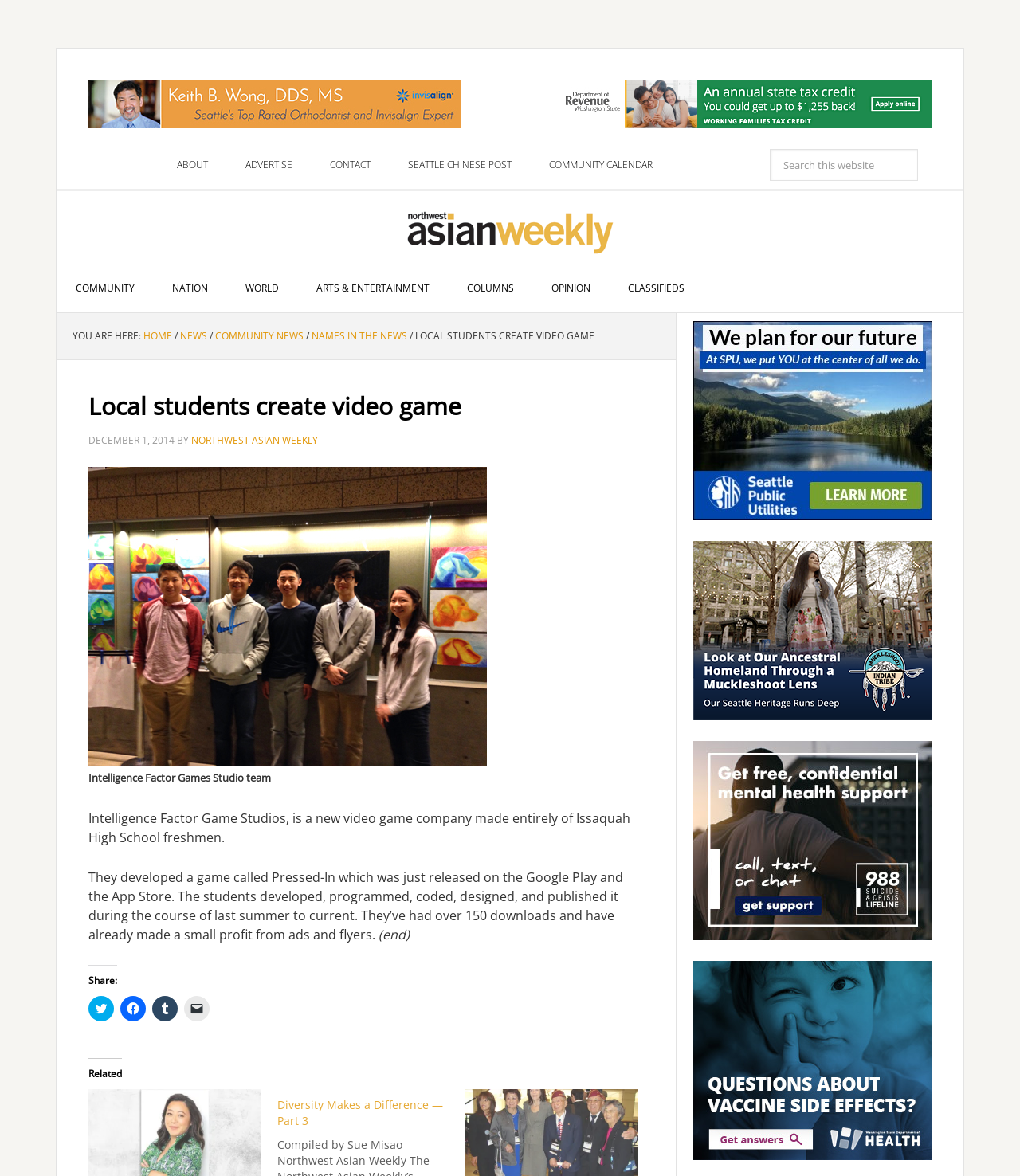Please identify the bounding box coordinates of where to click in order to follow the instruction: "Visit ABOUT page".

[0.155, 0.127, 0.223, 0.154]